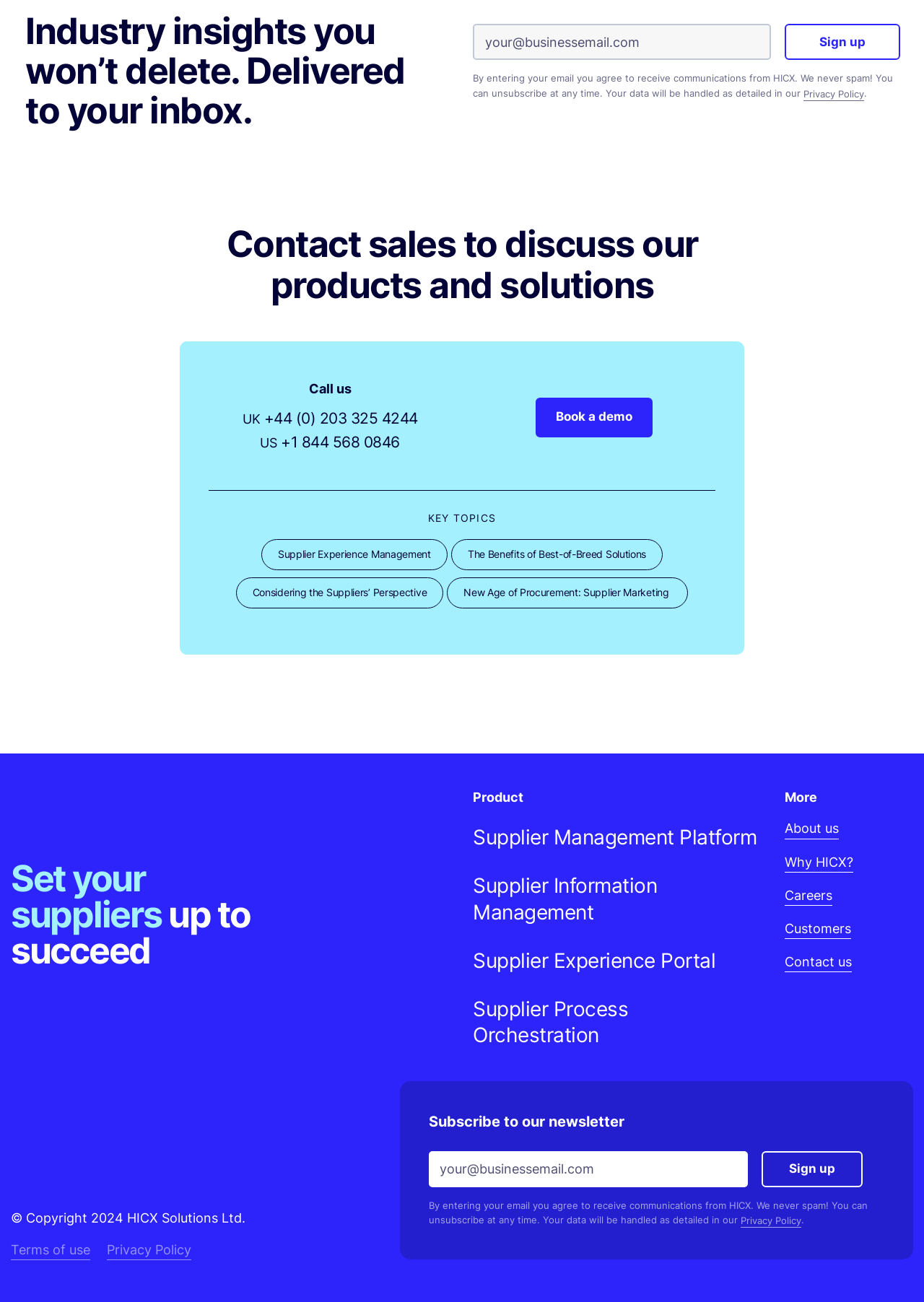Determine the bounding box for the UI element as described: "Book a demo". The coordinates should be represented as four float numbers between 0 and 1, formatted as [left, top, right, bottom].

[0.58, 0.306, 0.706, 0.336]